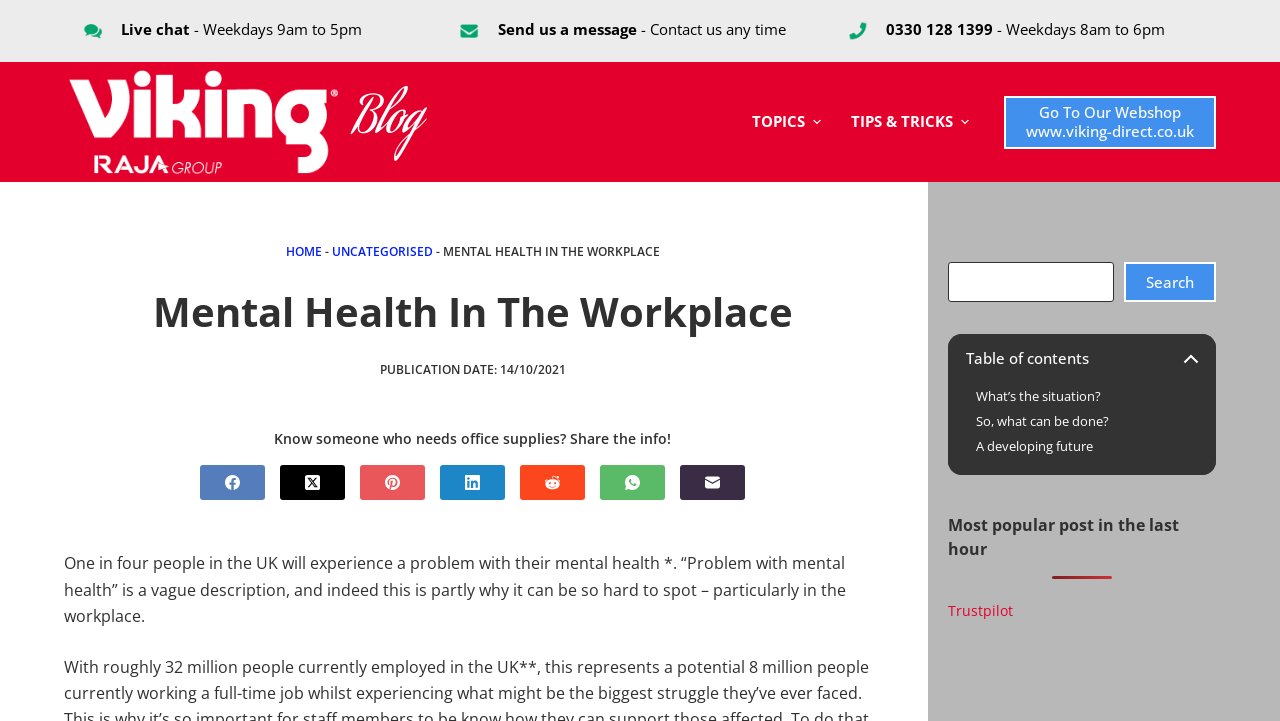Using the provided element description: "Wyświetl polską wersję strony", identify the bounding box coordinates. The coordinates should be four floats between 0 and 1 in the order [left, top, right, bottom].

None